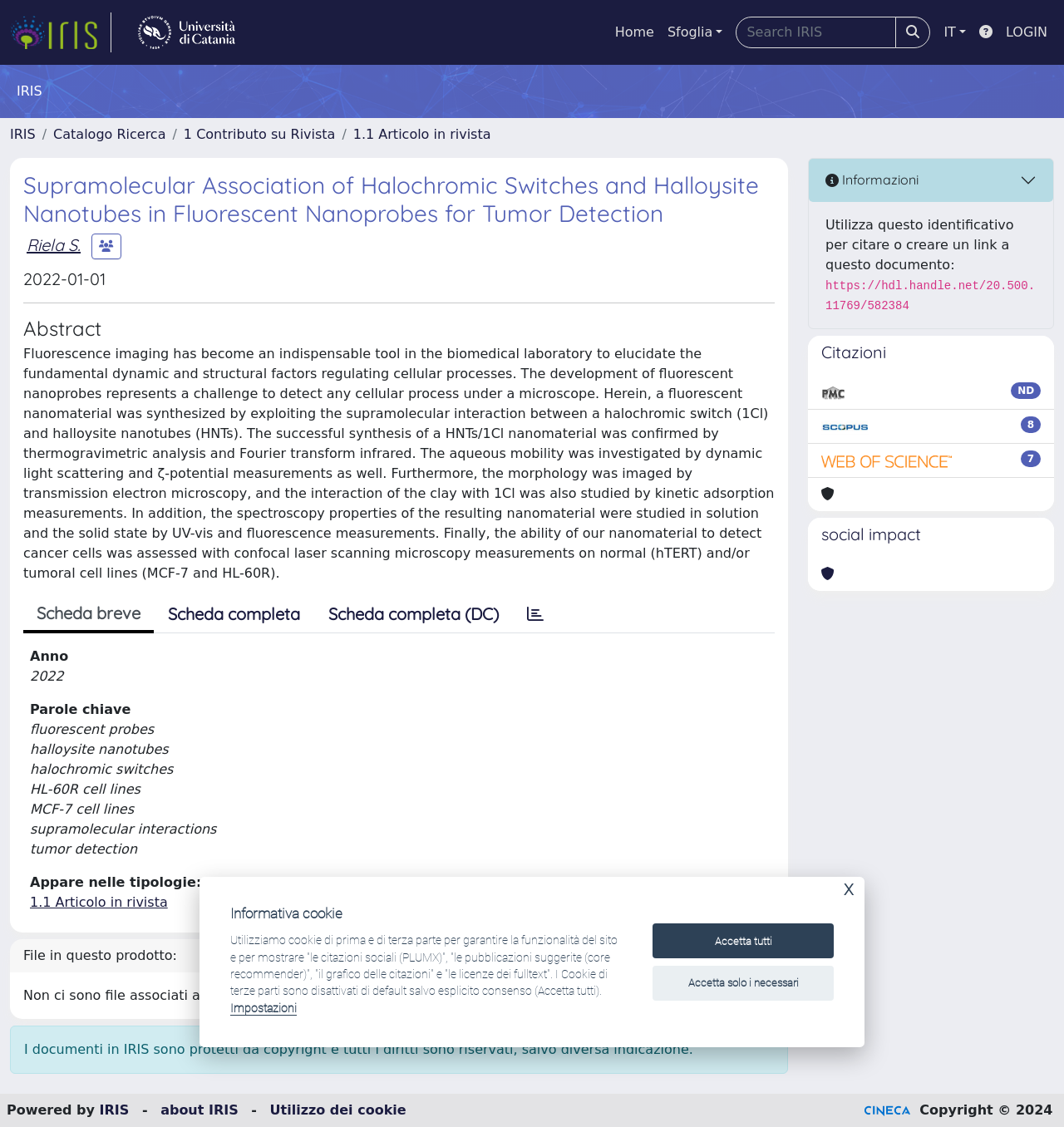Highlight the bounding box coordinates of the element you need to click to perform the following instruction: "view article information."

[0.76, 0.141, 0.99, 0.179]